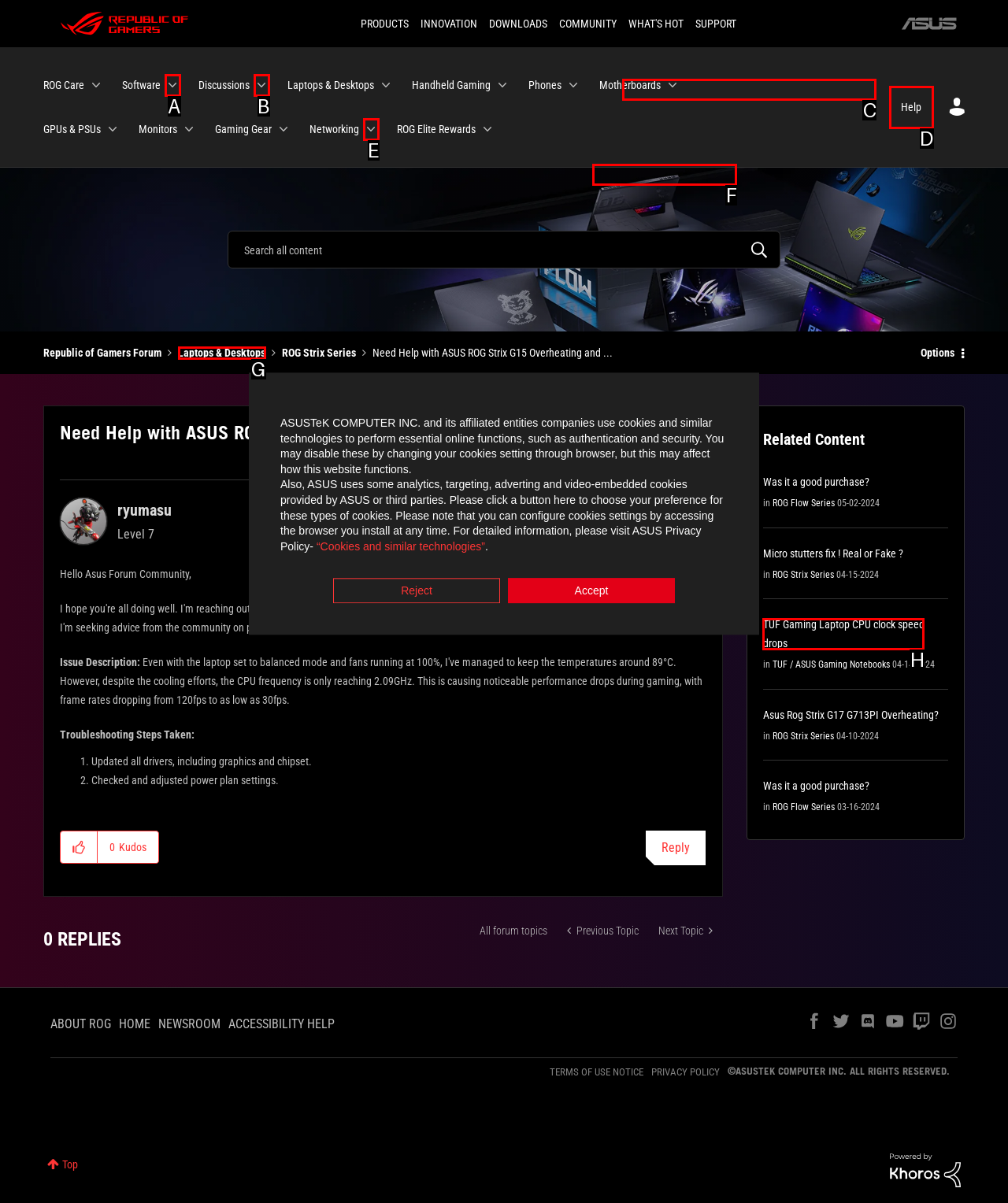Choose the HTML element that aligns with the description: parent_node: Software aria-label="Expand View: Software". Indicate your choice by stating the letter.

A